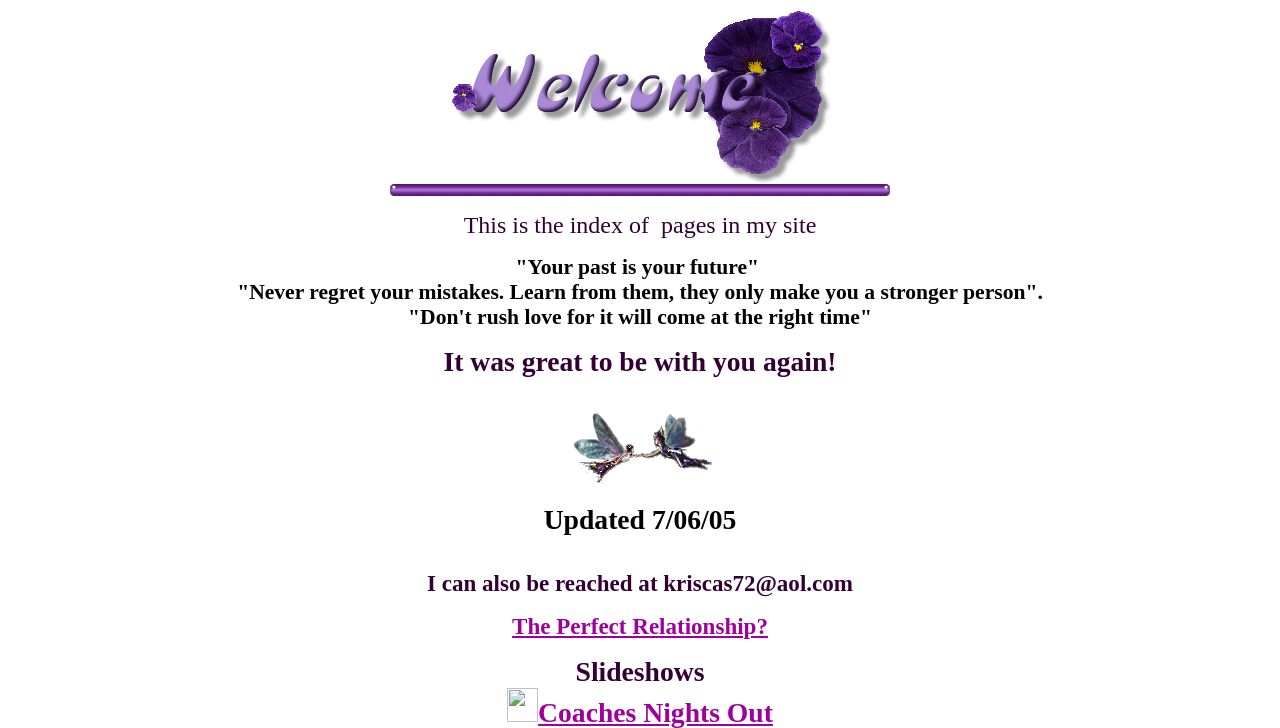Please provide a comprehensive response to the question below by analyzing the image: 
What is the main topic of this webpage?

Based on the static text 'This is the index of pages in my site' and the presence of links and quotes, it appears that this webpage is an index of various pages or topics, possibly related to personal reflections or quotes.